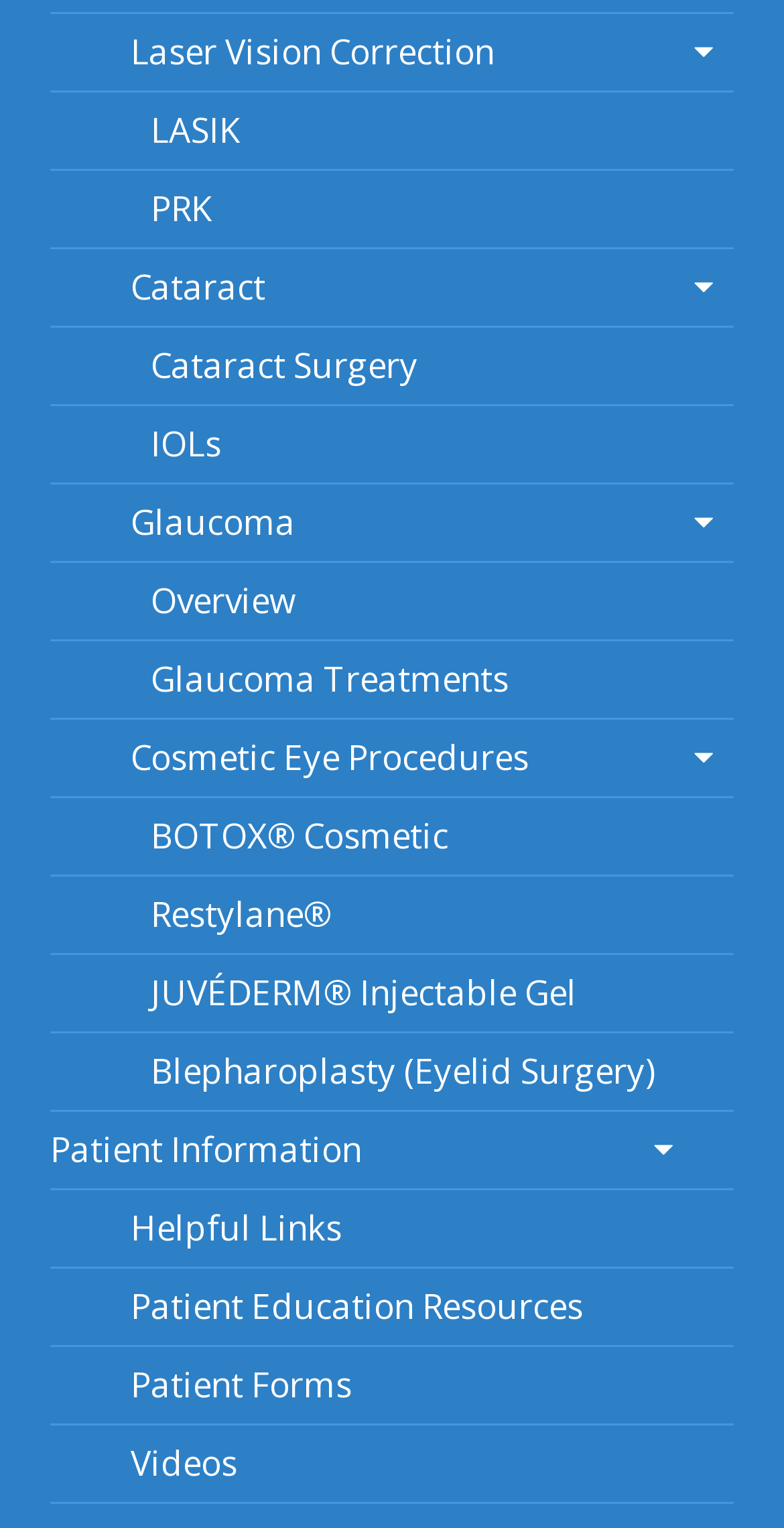Pinpoint the bounding box coordinates of the clickable element to carry out the following instruction: "Access Patient Education Resources."

[0.064, 0.83, 0.936, 0.882]